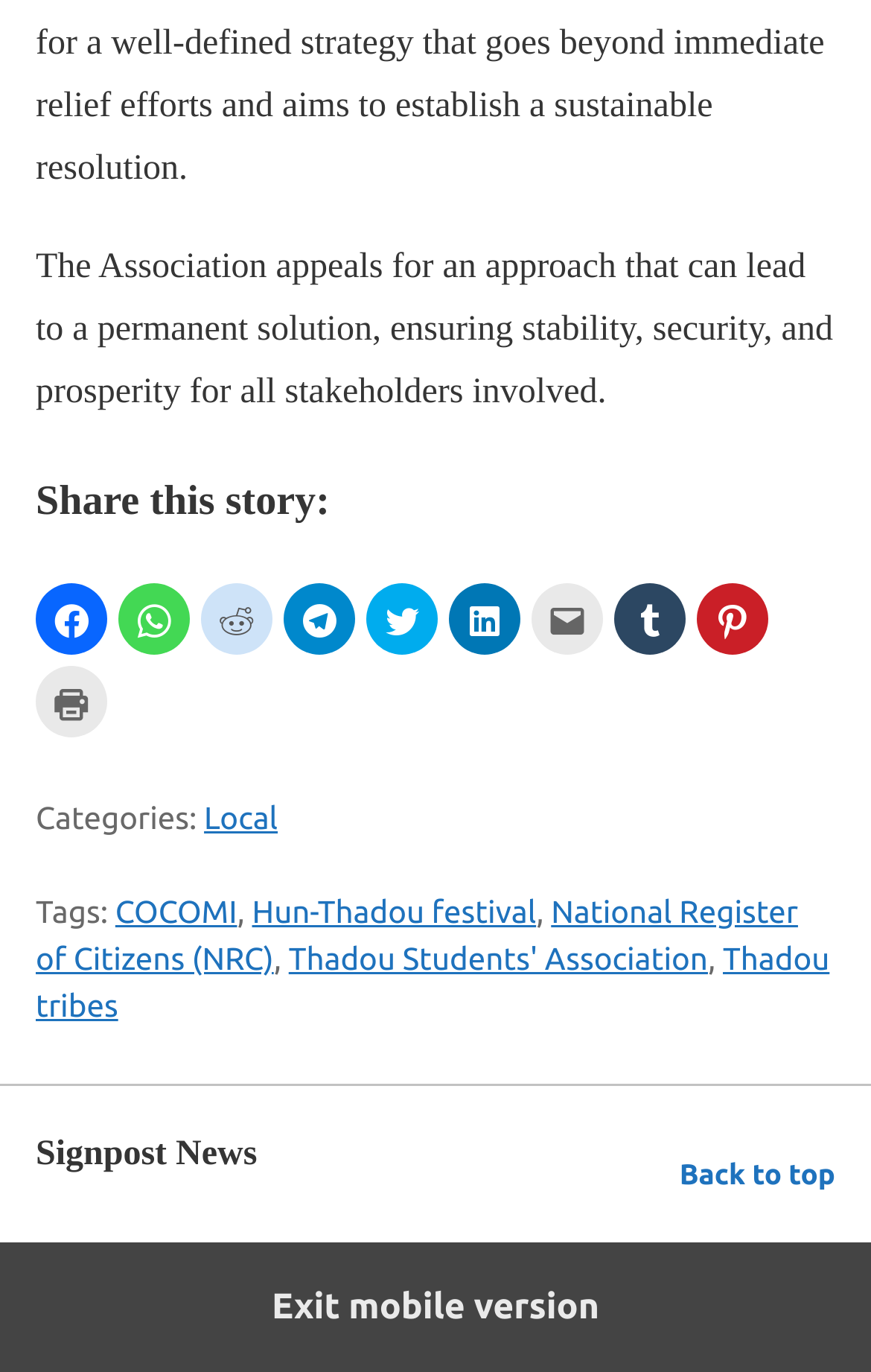Please identify the bounding box coordinates of the area I need to click to accomplish the following instruction: "Go to the Local category".

[0.234, 0.582, 0.319, 0.608]